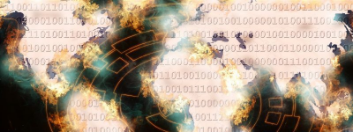What is the title of the article related to the image?
From the image, respond with a single word or phrase.

Israeli Logistics Sector Attacked by Iranian Tortoiseshell Hackers